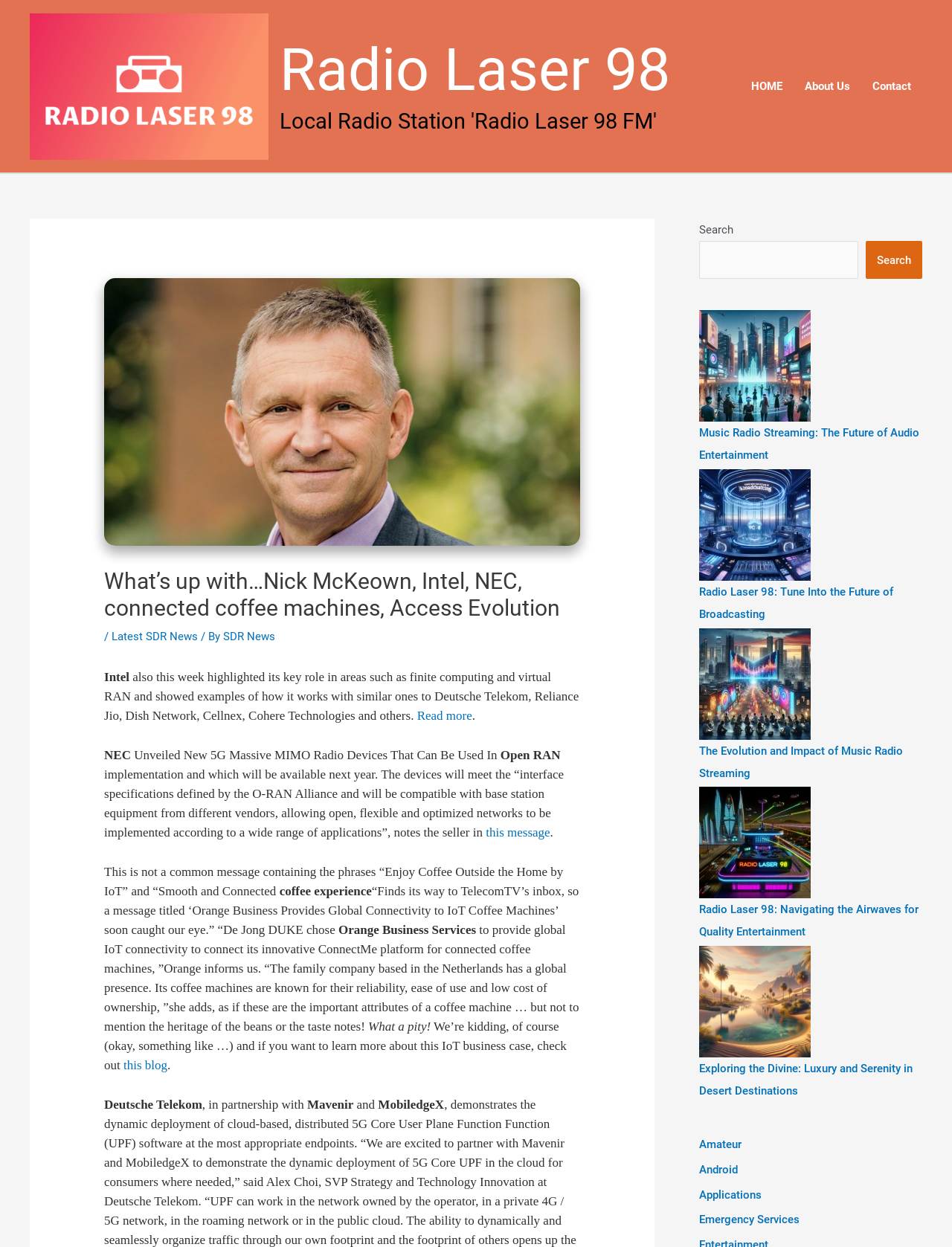What is the purpose of the 'Search' button?
Refer to the image and provide a one-word or short phrase answer.

To search the website